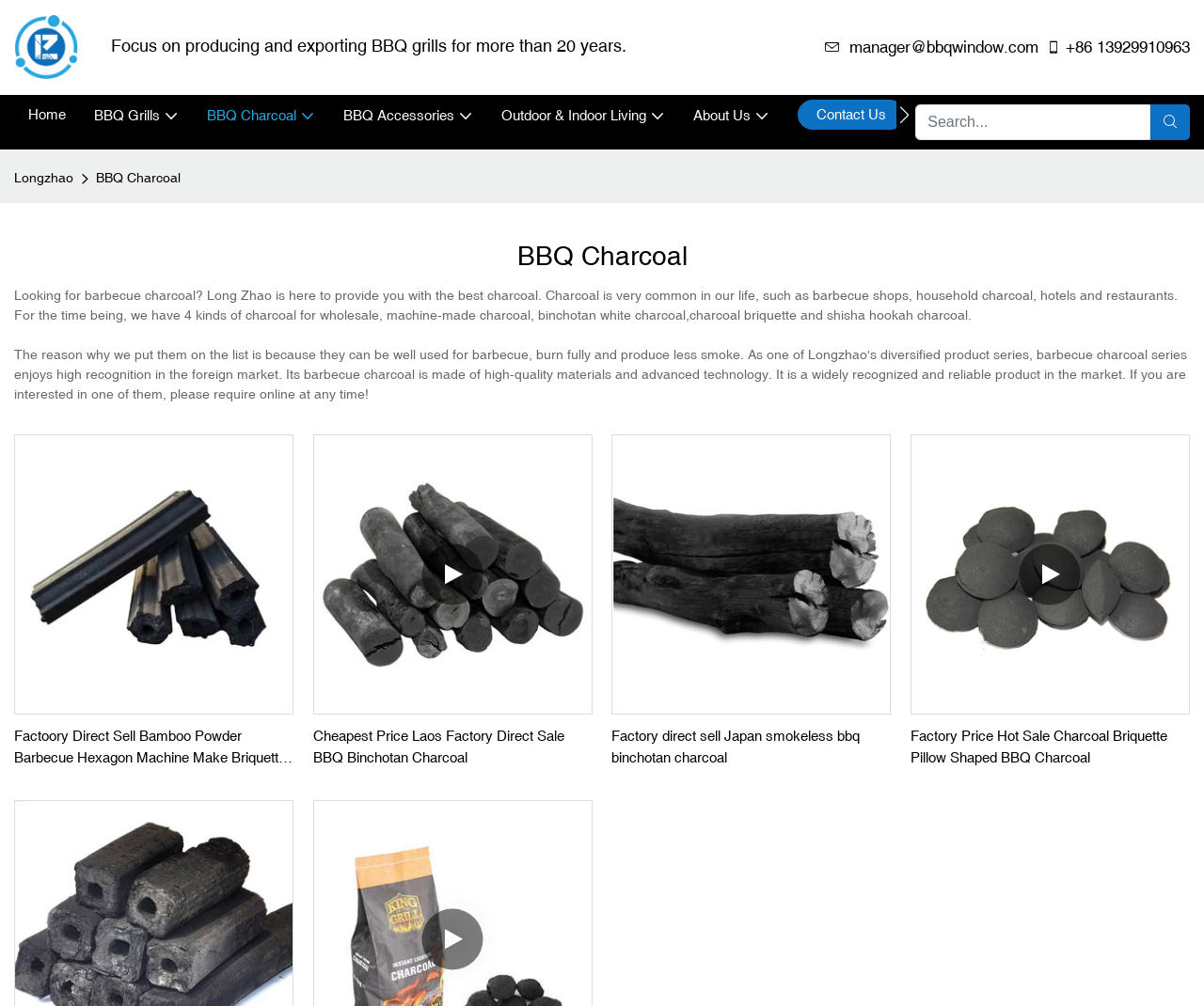Give the bounding box coordinates for the element described as: "wholesale jerseys".

None